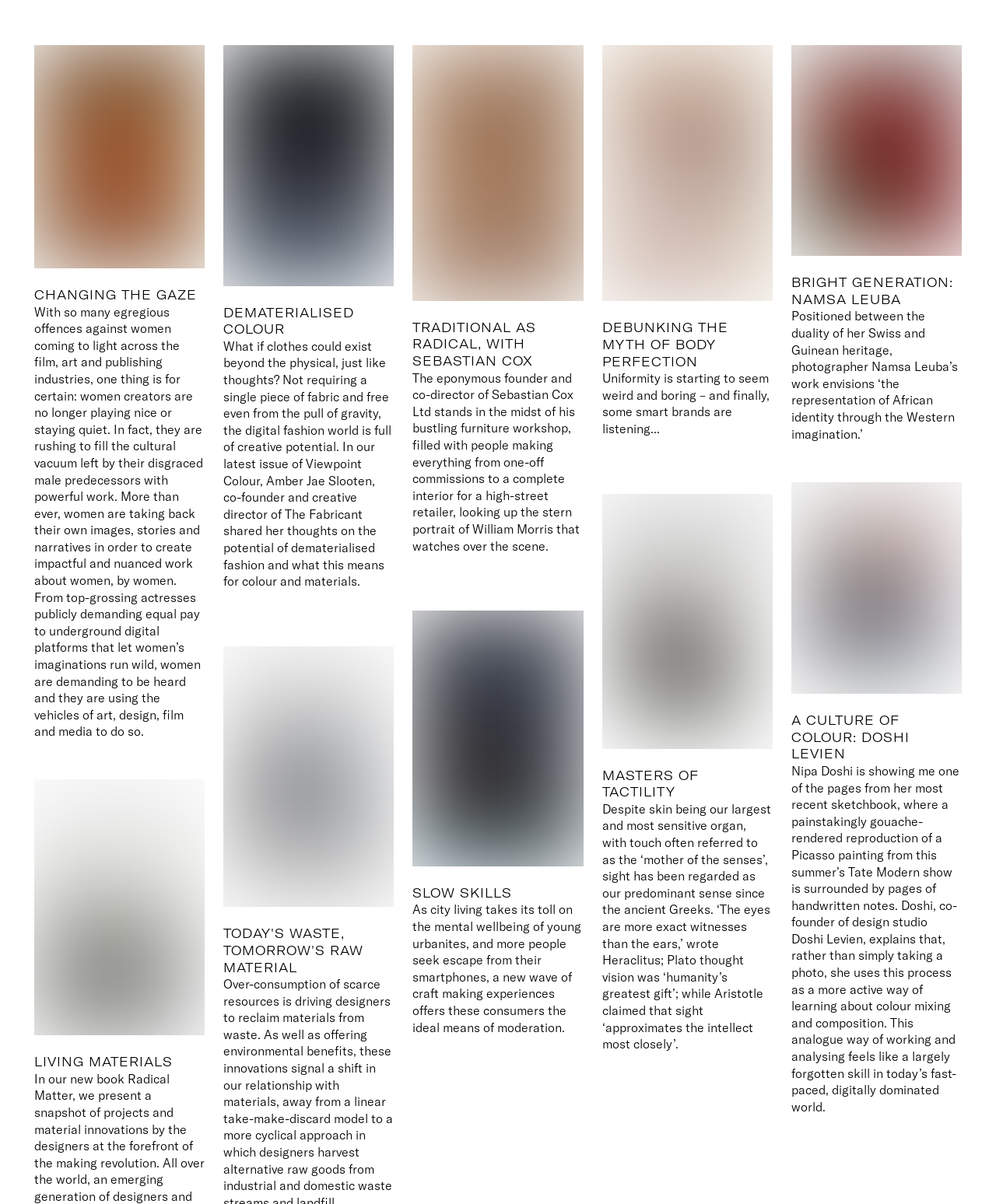Please look at the image and answer the question with a detailed explanation: How many articles are on this webpage?

I counted the number of links on the webpage, each of which corresponds to a separate article. There are 9 links in total, so there are 9 articles on this webpage.